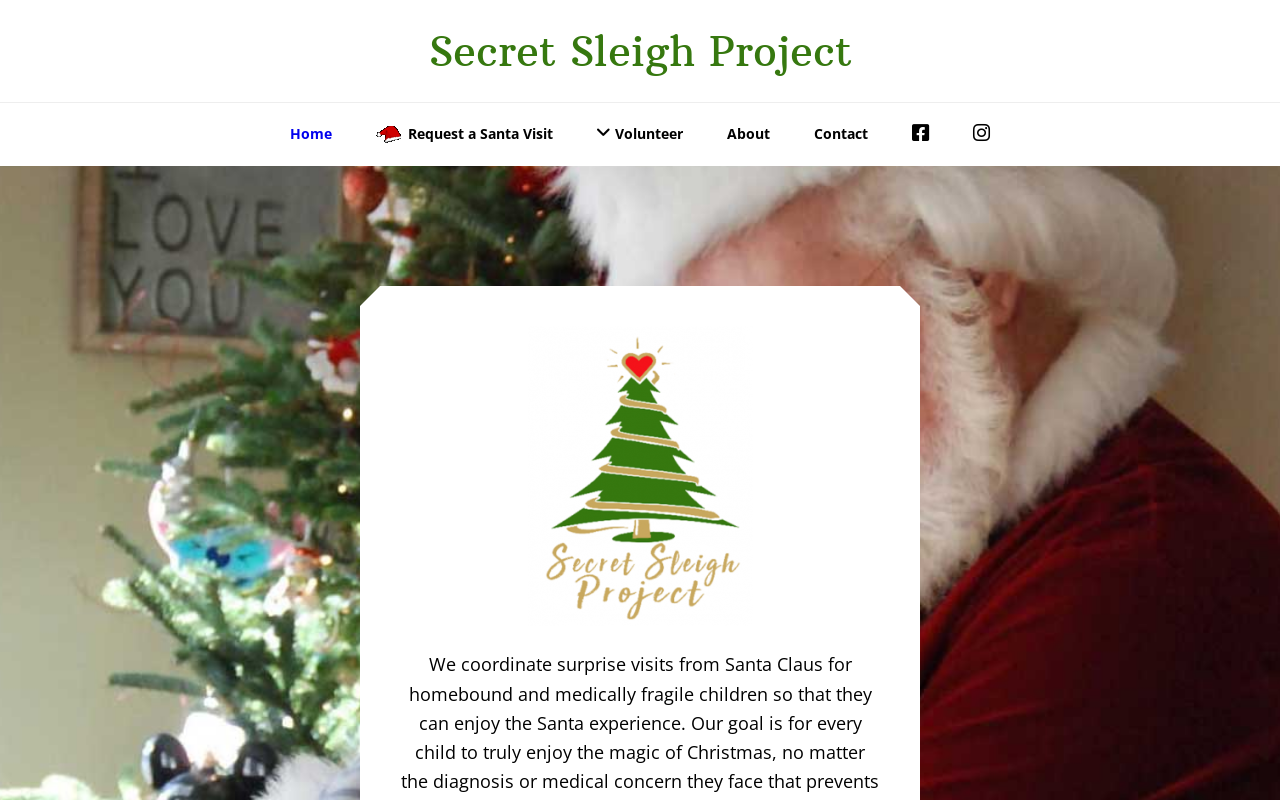Please answer the following query using a single word or phrase: 
Is the 'Volunteer' text a link?

No